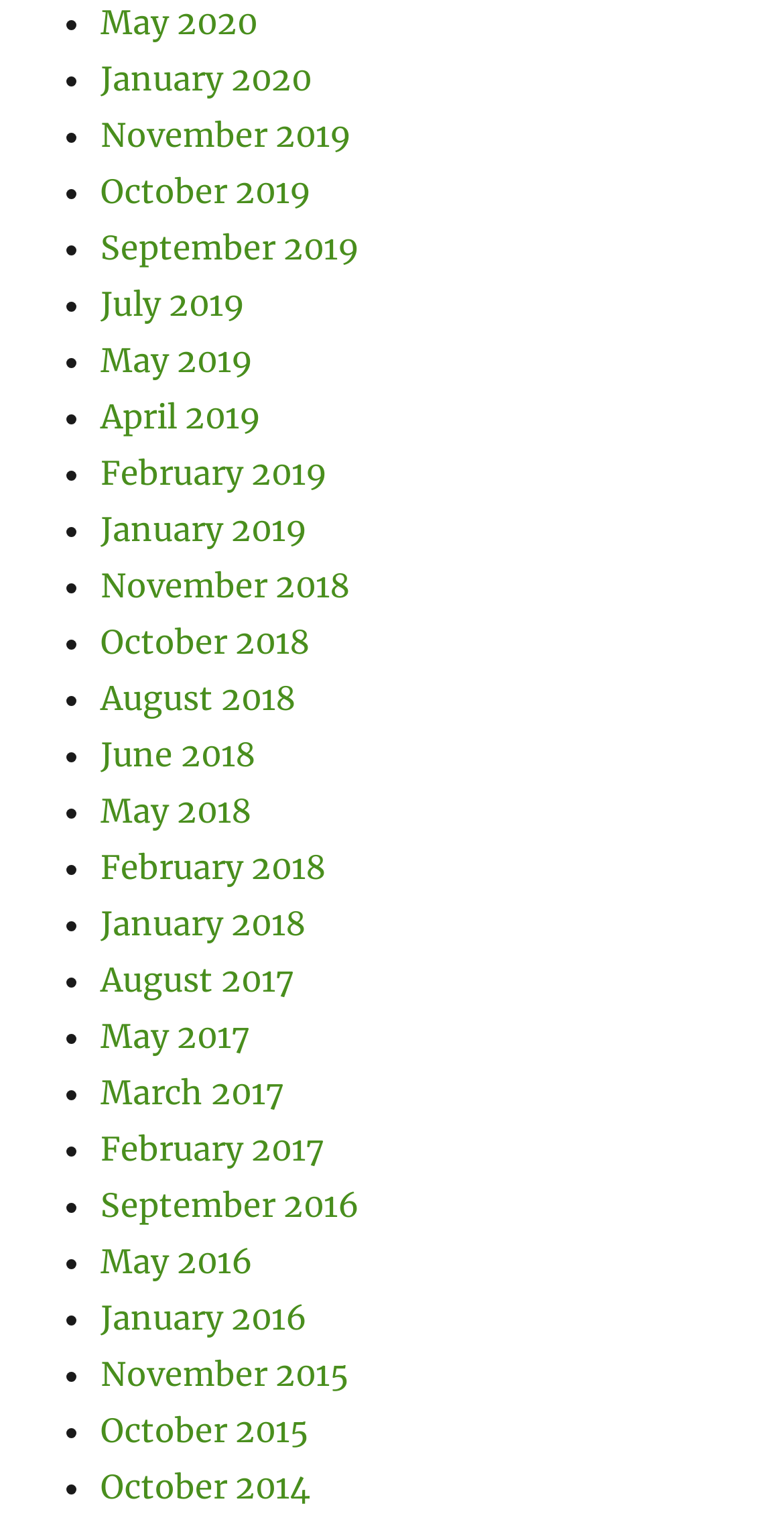Please identify the bounding box coordinates of the clickable area that will allow you to execute the instruction: "View November 2019".

[0.128, 0.075, 0.449, 0.102]